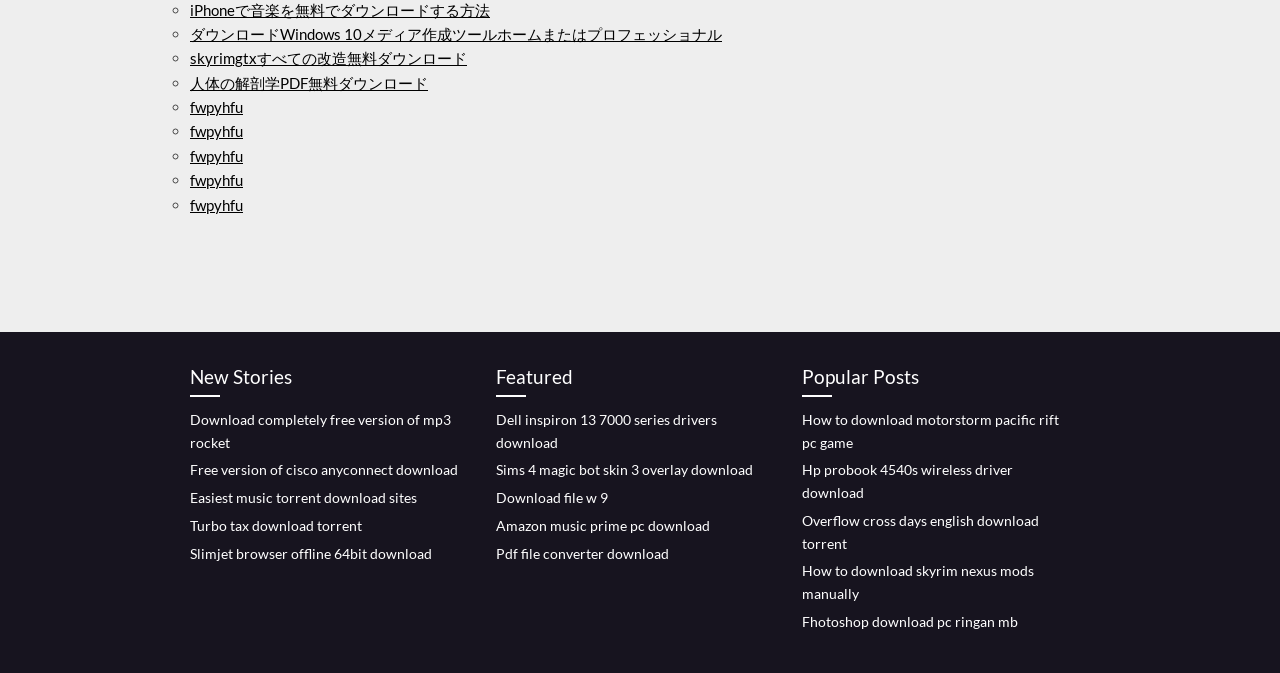What is the category of the first link?
Please answer the question with a detailed response using the information from the screenshot.

The first link is 'iPhoneで音楽を無料でダウンロードする方法', which translates to 'How to download music for free on iPhone'. This suggests that the category of the first link is music.